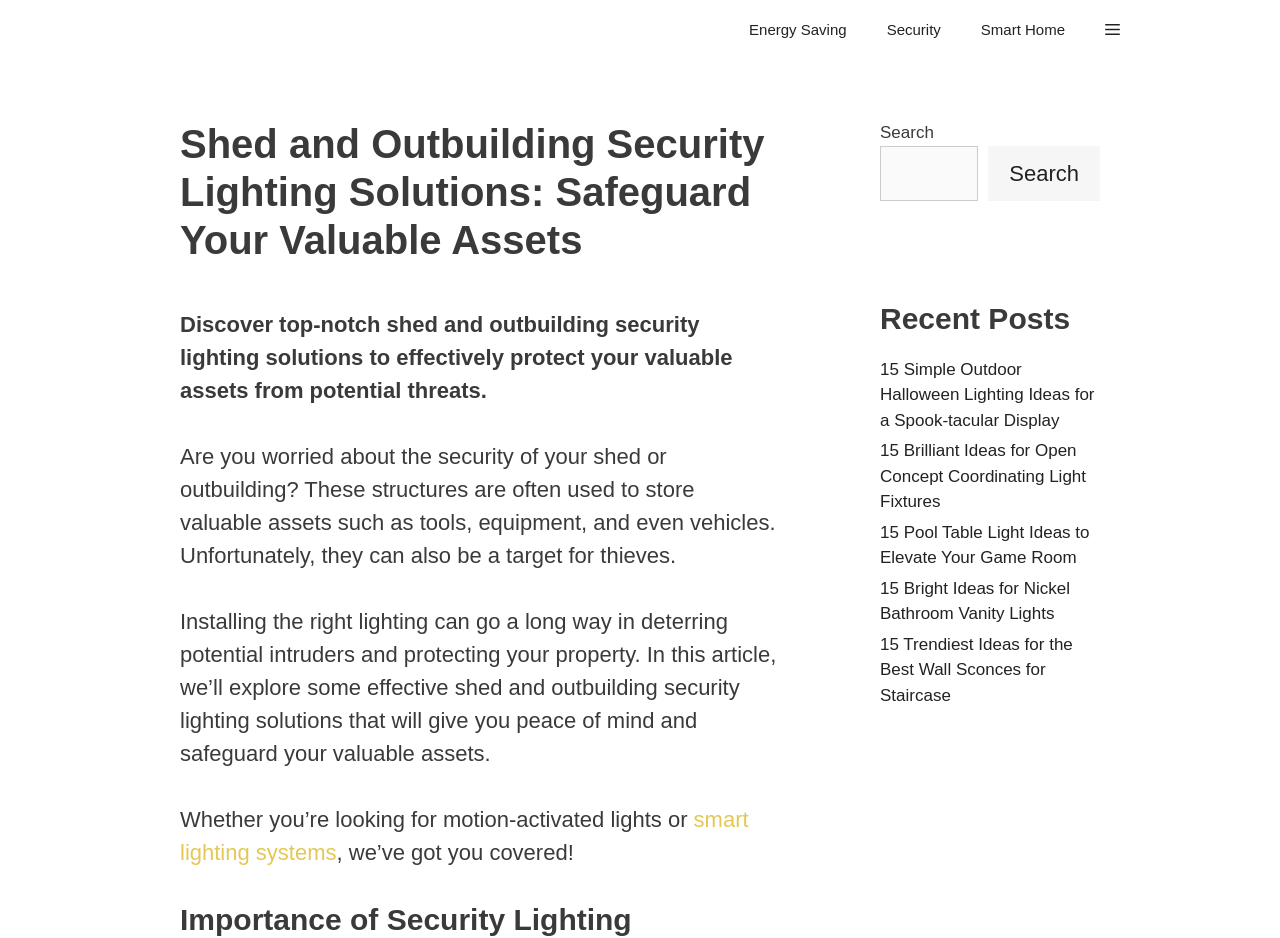Determine the bounding box for the UI element as described: "Smart Home". The coordinates should be represented as four float numbers between 0 and 1, formatted as [left, top, right, bottom].

[0.751, 0.0, 0.848, 0.064]